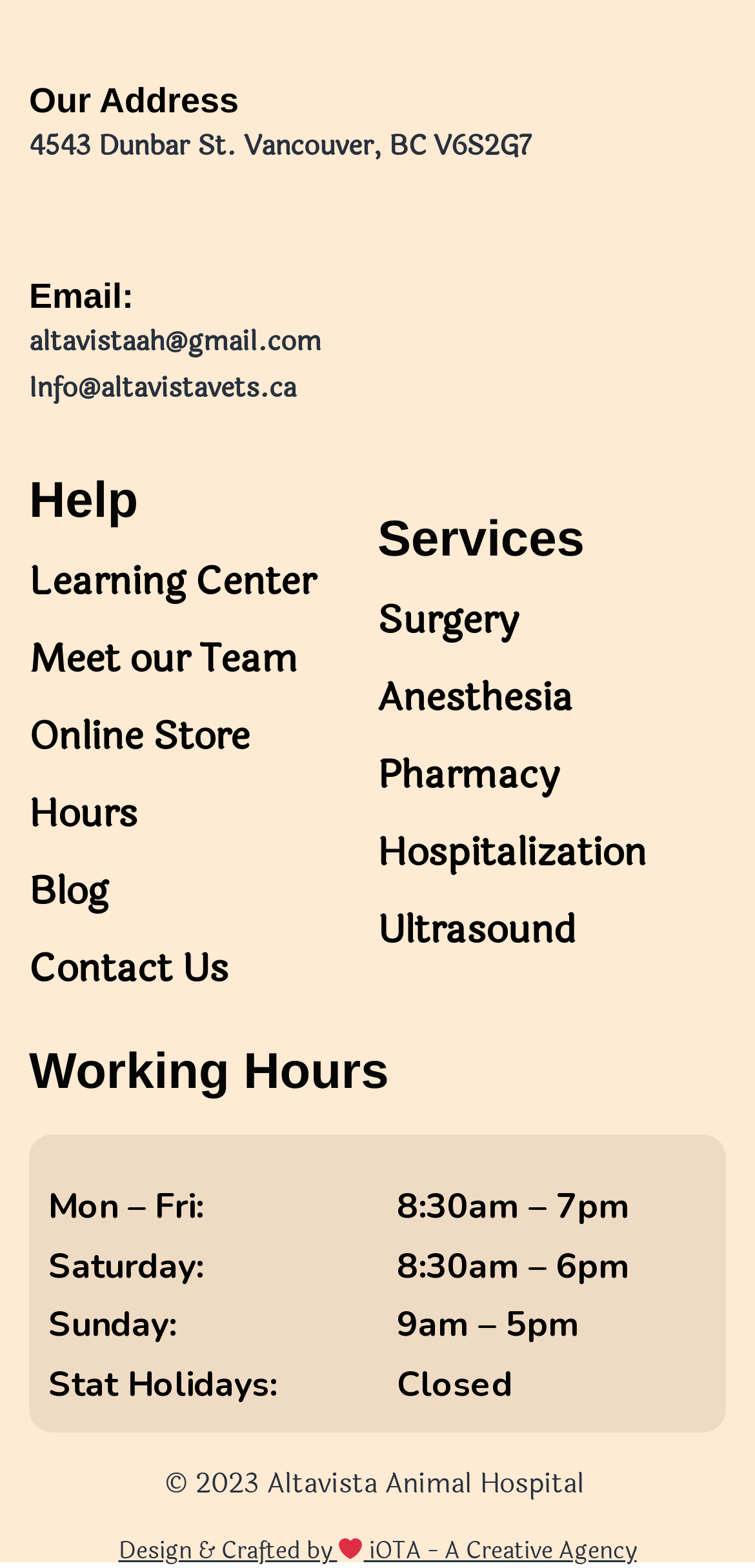What are the working hours of Altavista Animal Hospital on Sundays?
Answer the question with just one word or phrase using the image.

9am – 5pm